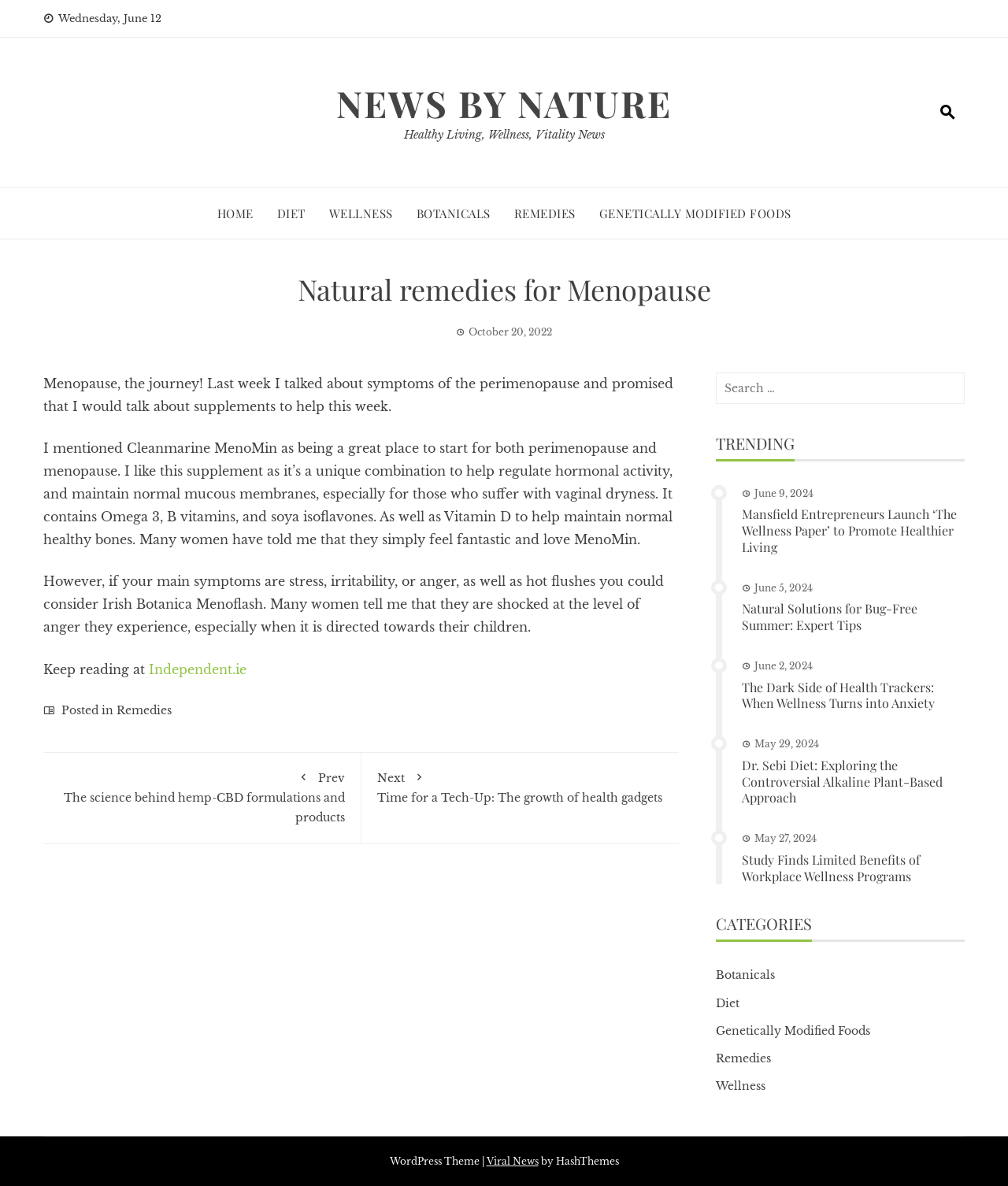Please reply with a single word or brief phrase to the question: 
What is the main topic of the webpage?

Natural remedies for Menopause